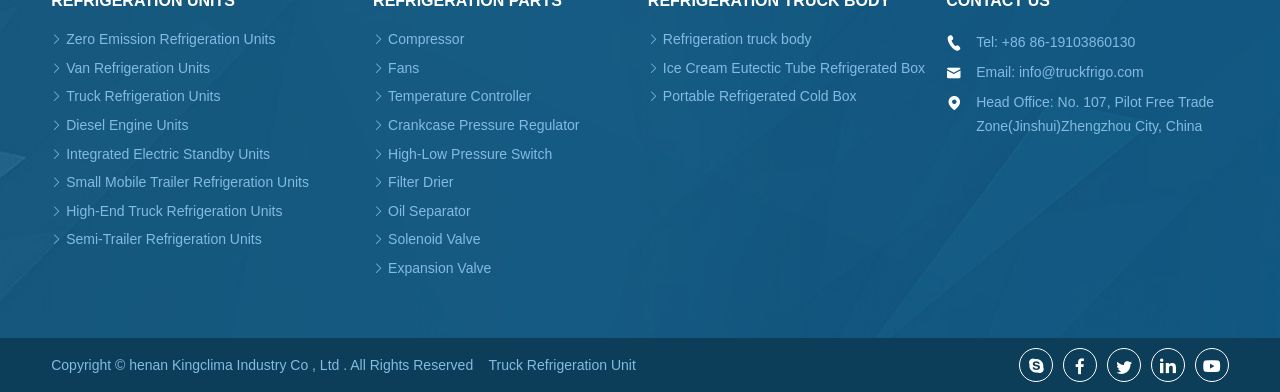Locate the bounding box coordinates of the element you need to click to accomplish the task described by this instruction: "Go to Truck Refrigeration Unit".

[0.382, 0.909, 0.497, 0.95]